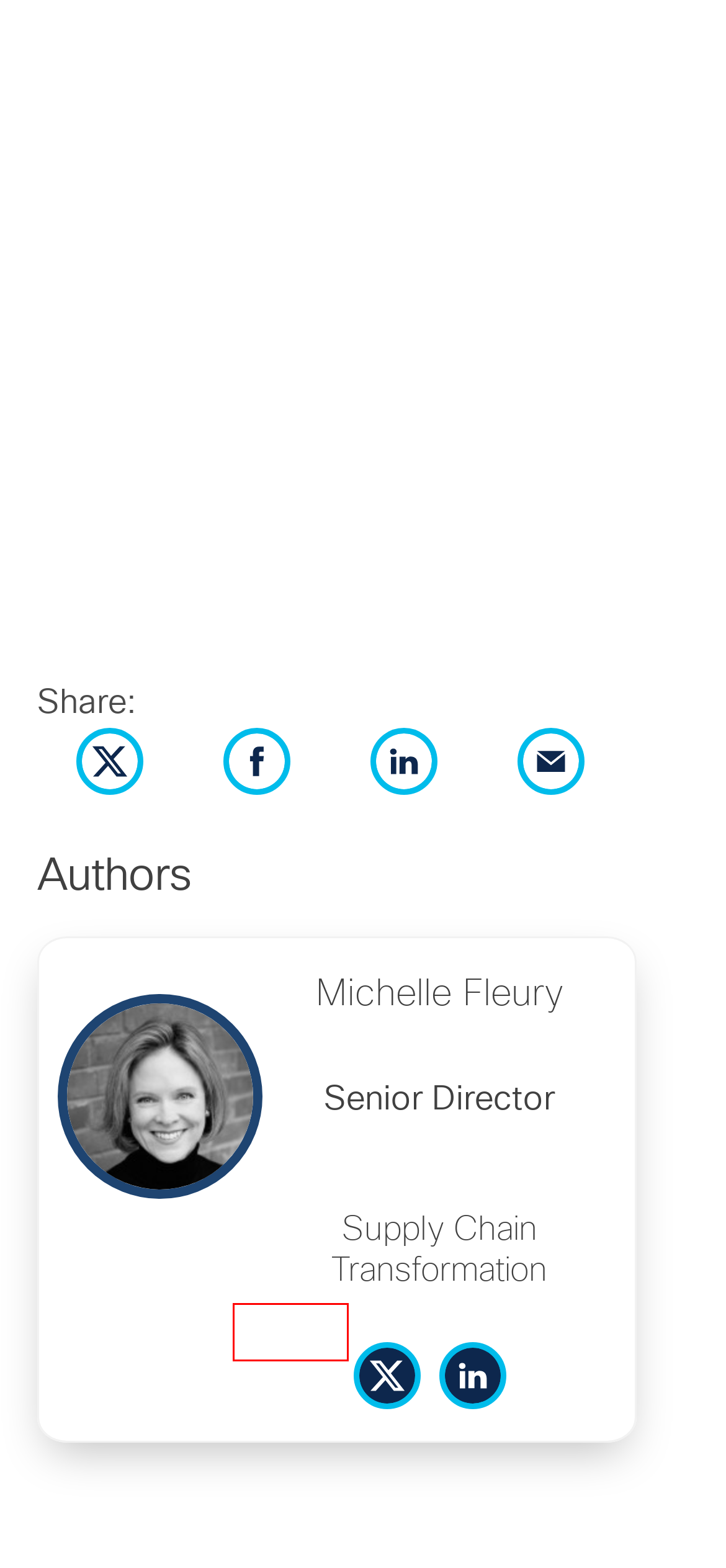Given a screenshot of a webpage with a red bounding box highlighting a UI element, determine which webpage description best matches the new webpage that appears after clicking the highlighted element. Here are the candidates:
A. Security @ Cisco Blogs
B. Data Protection Program - Cisco Blogs
C. S&TO - Cisco Blogs
D. Michelle Fleury
E. data breach - Cisco Blogs
F. Cisco Blogs
G. Incident response plan - Cisco Blogs
H. Cisco Security and Trust Organization - Cisco Blogs

C